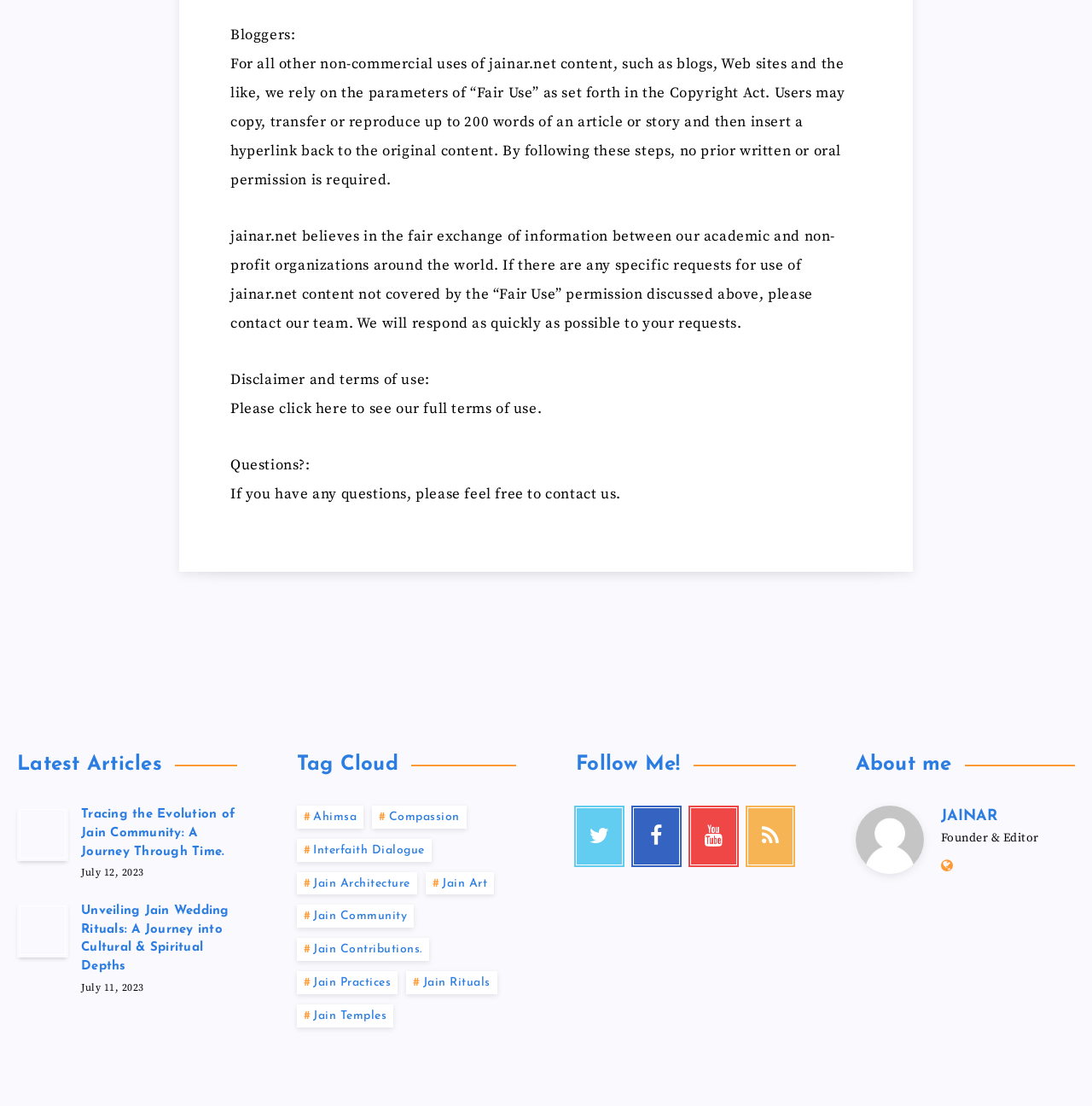Highlight the bounding box coordinates of the element you need to click to perform the following instruction: "Read about the founder and editor of JAINAR."

[0.861, 0.731, 0.913, 0.745]